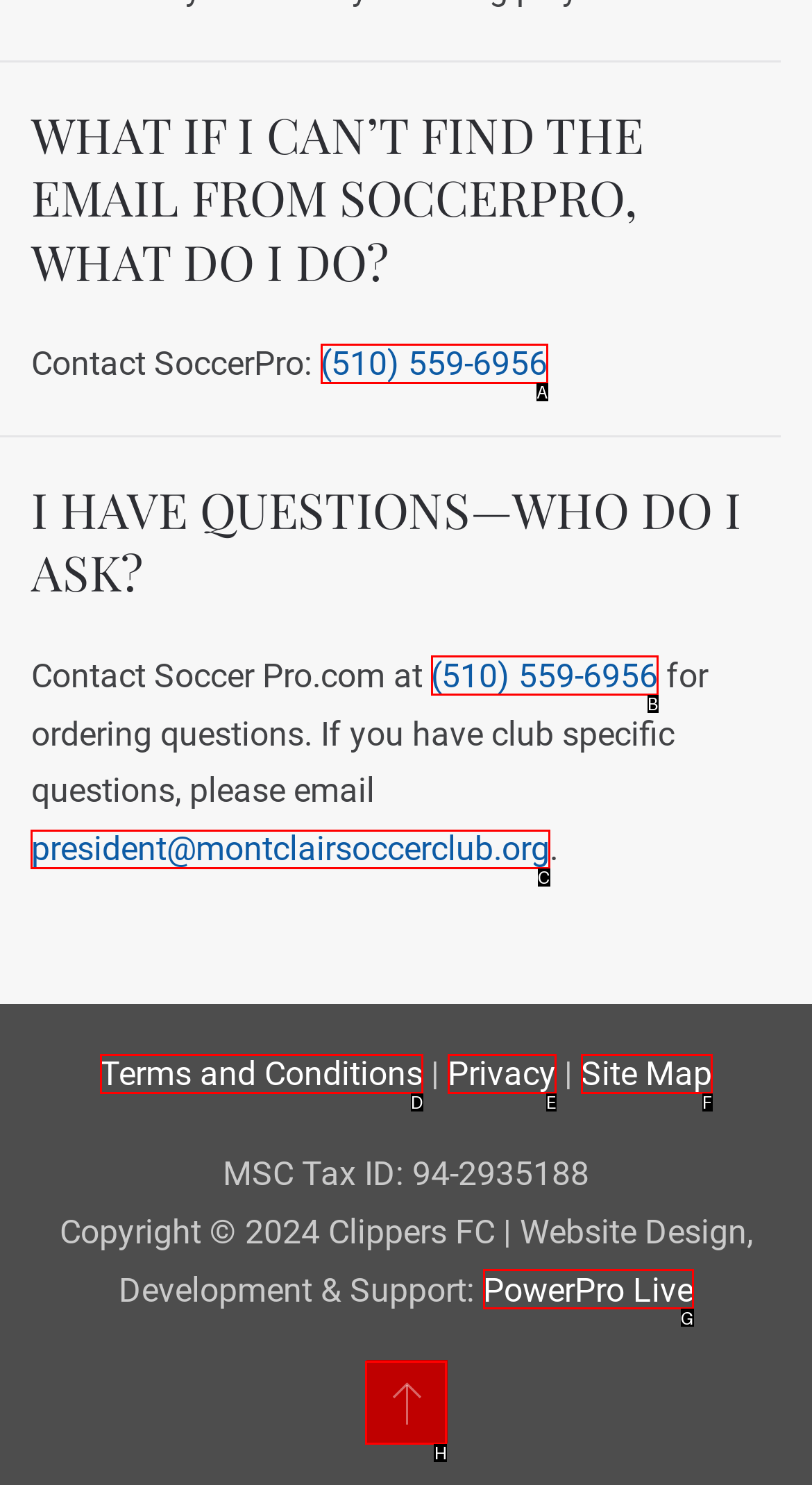For the instruction: Email president@montclairsoccerclub.org, which HTML element should be clicked?
Respond with the letter of the appropriate option from the choices given.

C